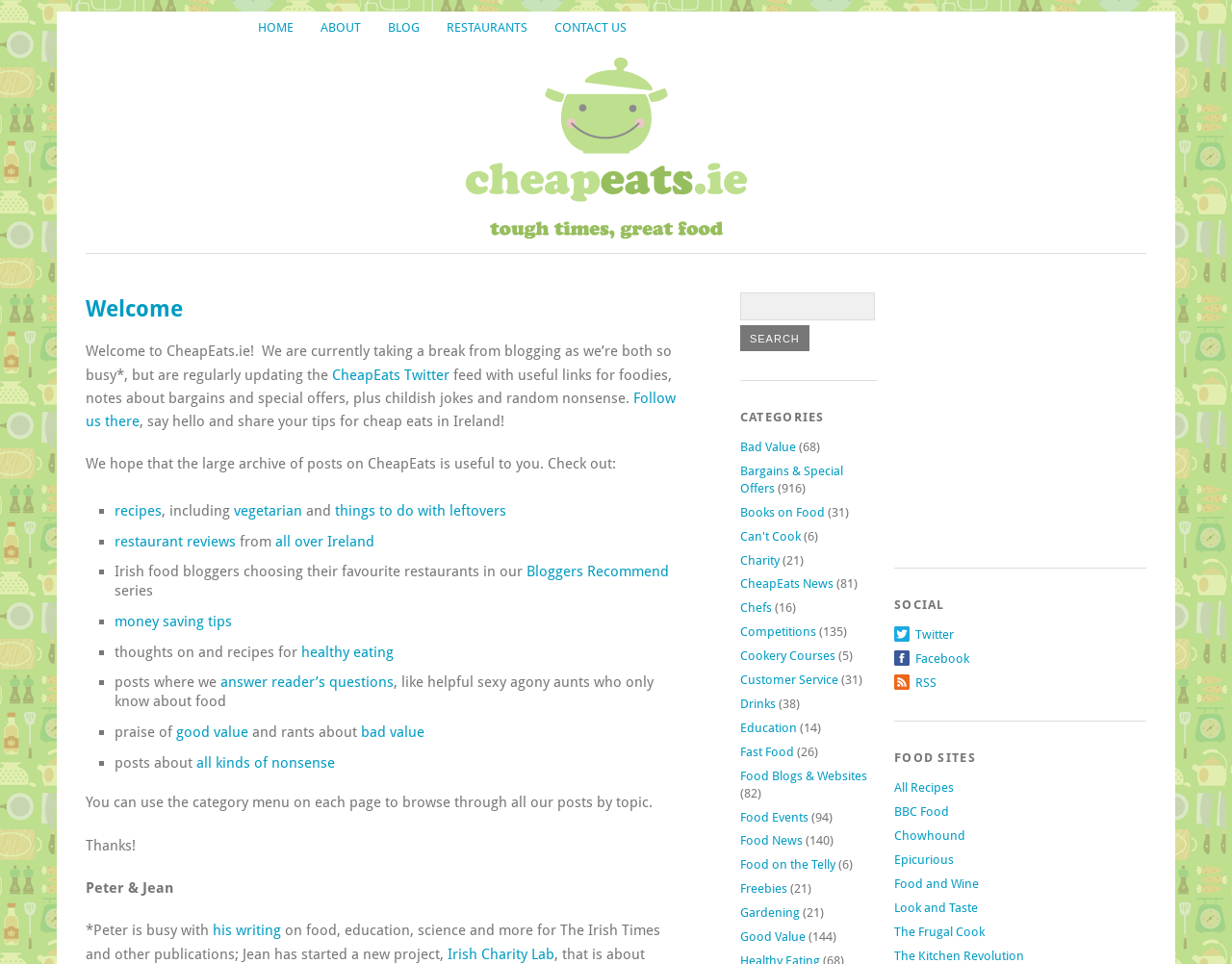Determine the bounding box coordinates for the HTML element described here: "Bad Value".

[0.601, 0.456, 0.646, 0.471]